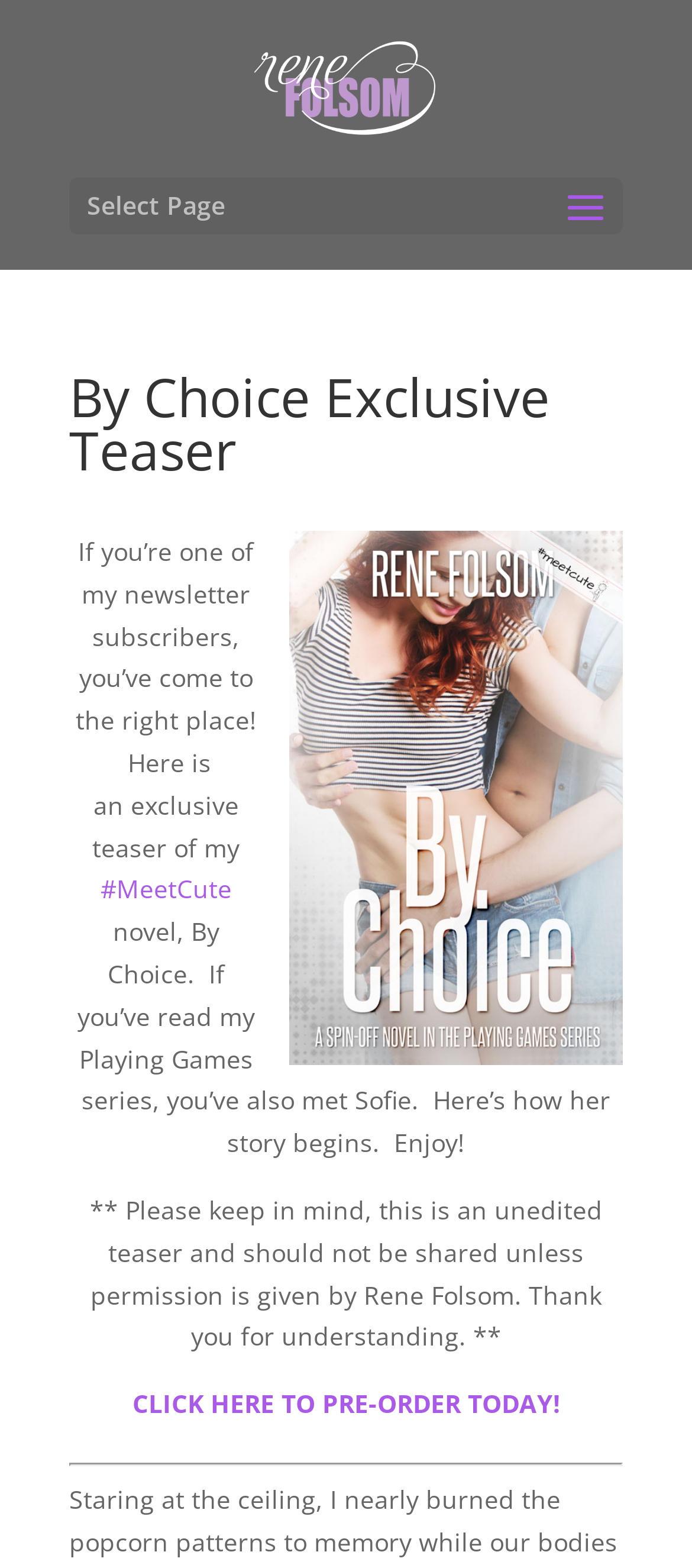What can be done with the link 'CLICK HERE TO PRE-ORDER TODAY!'?
With the help of the image, please provide a detailed response to the question.

The link 'CLICK HERE TO PRE-ORDER TODAY!' allows users to pre-order the novel By Choice, which is mentioned in the text 'CLICK HERE TO PRE-ORDER TODAY!'.